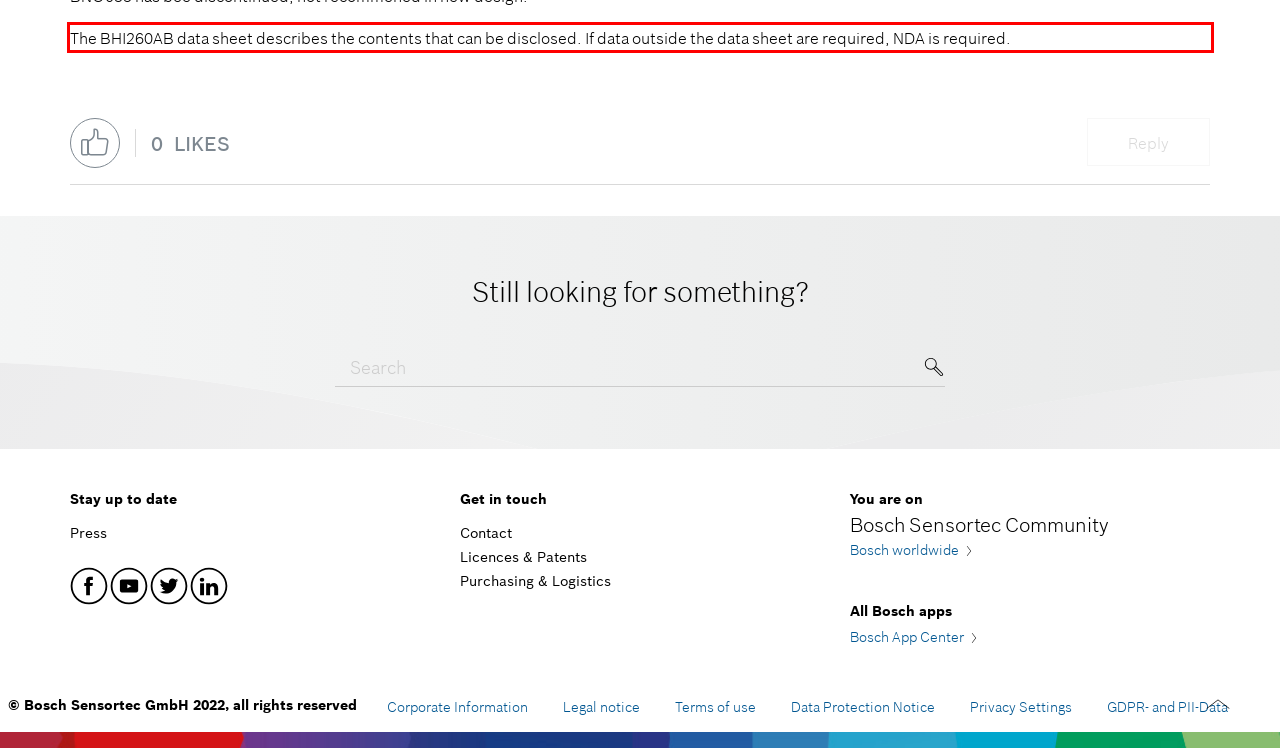The screenshot you have been given contains a UI element surrounded by a red rectangle. Use OCR to read and extract the text inside this red rectangle.

The BHI260AB data sheet describes the contents that can be disclosed. If data outside the data sheet are required, NDA is required.